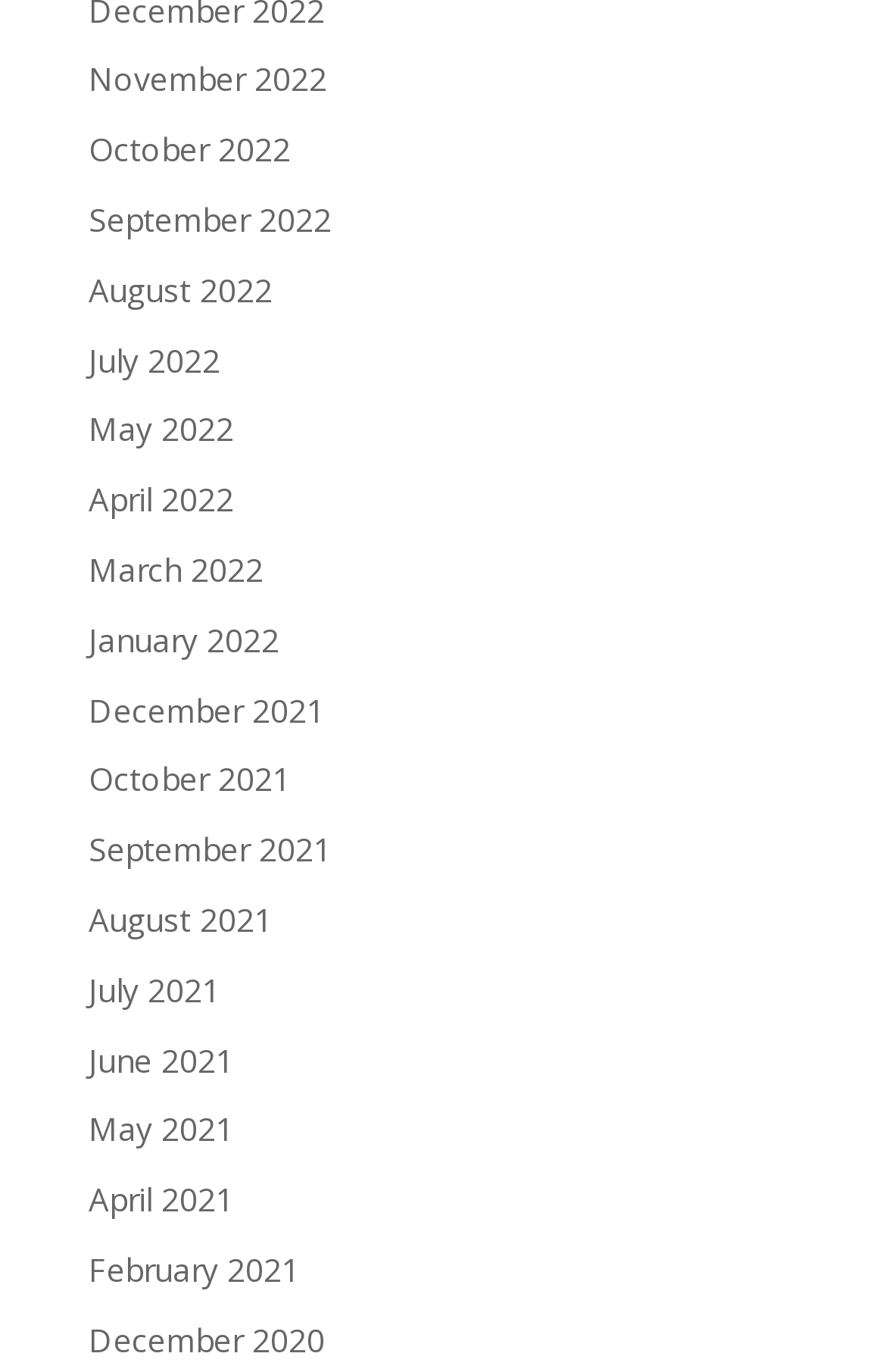Given the webpage screenshot, identify the bounding box of the UI element that matches this description: "June 2021".

[0.1, 0.756, 0.264, 0.788]